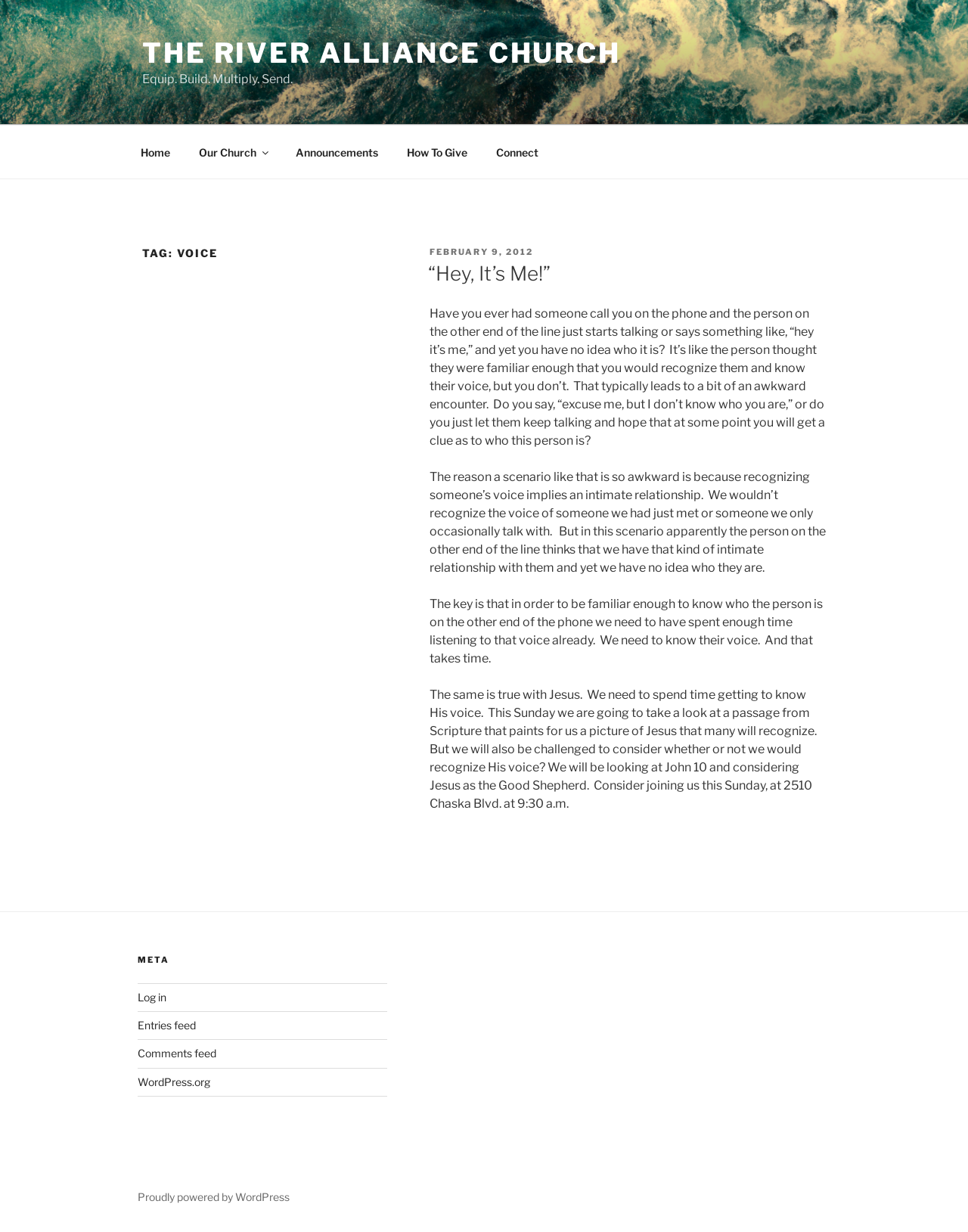Locate the bounding box coordinates of the area to click to fulfill this instruction: "View articles in the animation category". The bounding box should be presented as four float numbers between 0 and 1, in the order [left, top, right, bottom].

None